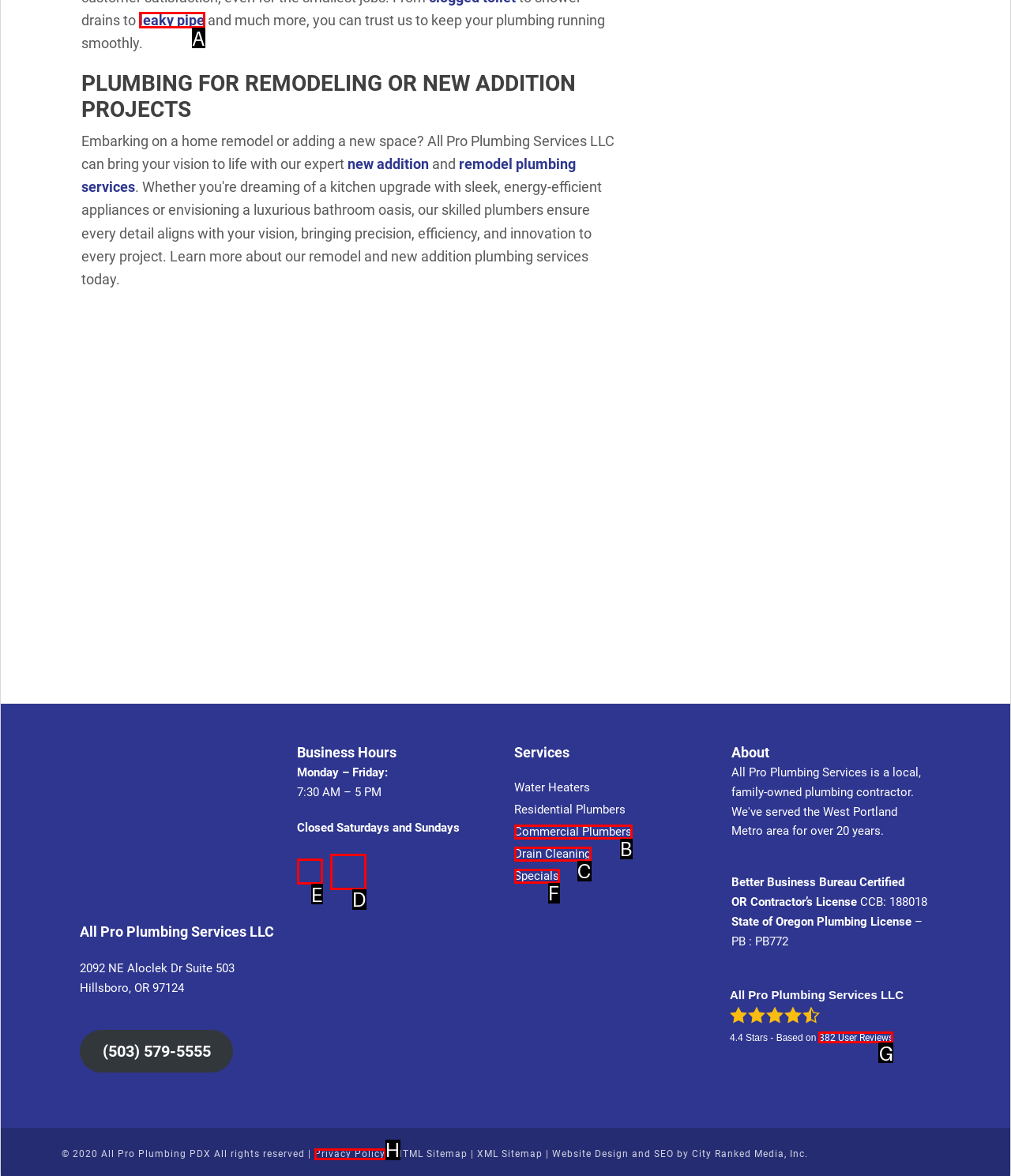Based on the description: Specials, find the HTML element that matches it. Provide your answer as the letter of the chosen option.

F